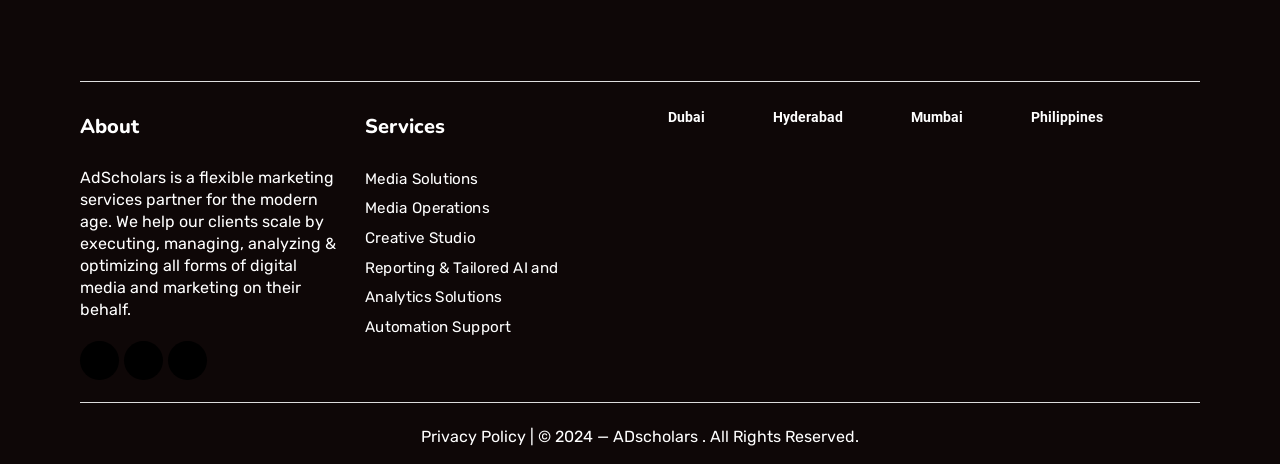What services are offered?
Please give a detailed and elaborate answer to the question based on the image.

The links 'Media Solutions', 'Media Operations', 'Creative Studio', 'Reporting & Tailored AI and Analytics Solutions', and 'Automation Support' are present under the 'Services' heading, suggesting that AdScholars offers these services to its clients.